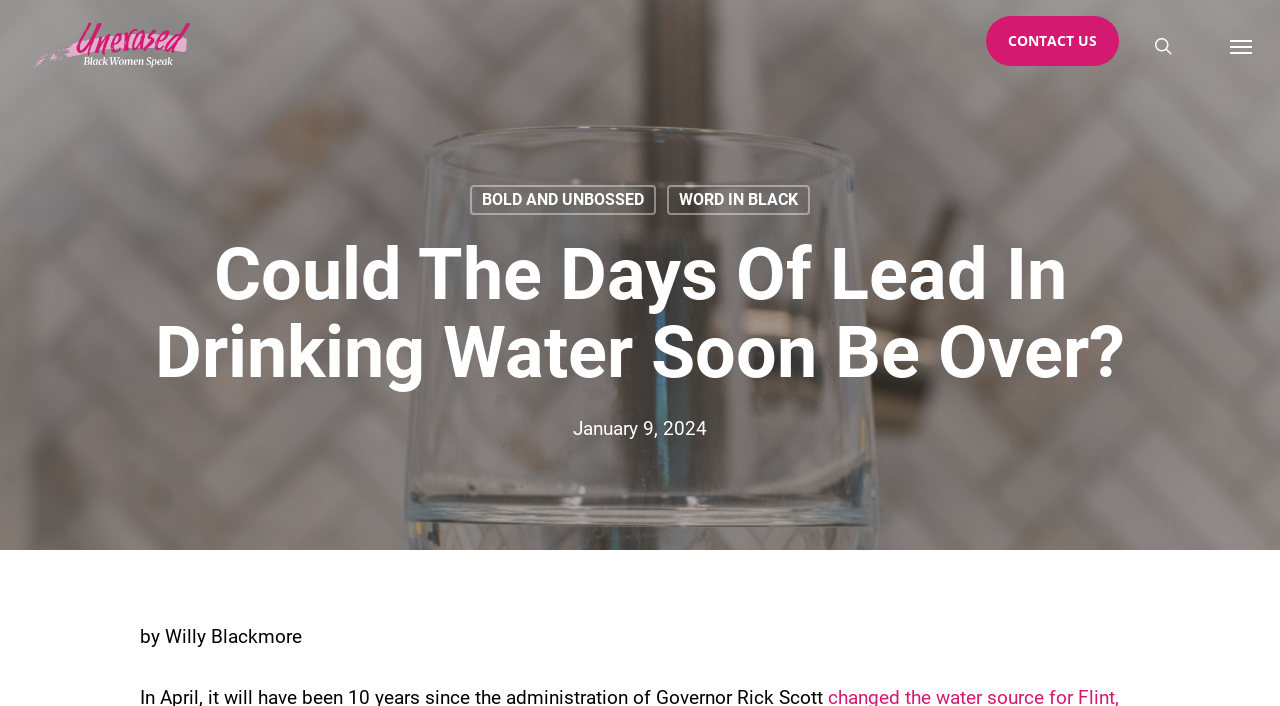Please give a concise answer to this question using a single word or phrase: 
What is the date of the article?

January 9, 2024